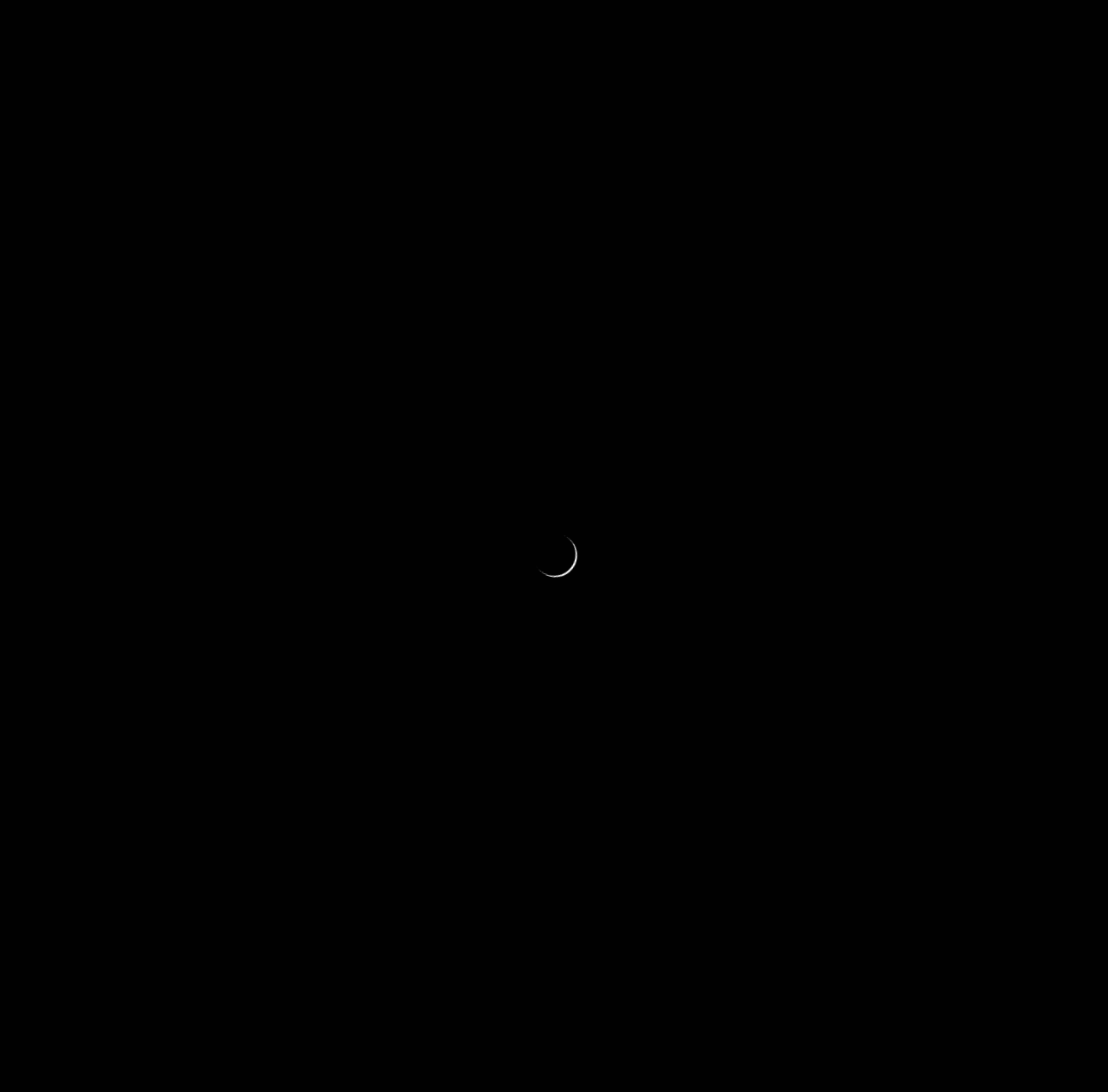Locate the UI element described as follows: "Dark Mode Light Mode". Return the bounding box coordinates as four float numbers between 0 and 1 in the order [left, top, right, bottom].

[0.773, 0.117, 0.809, 0.148]